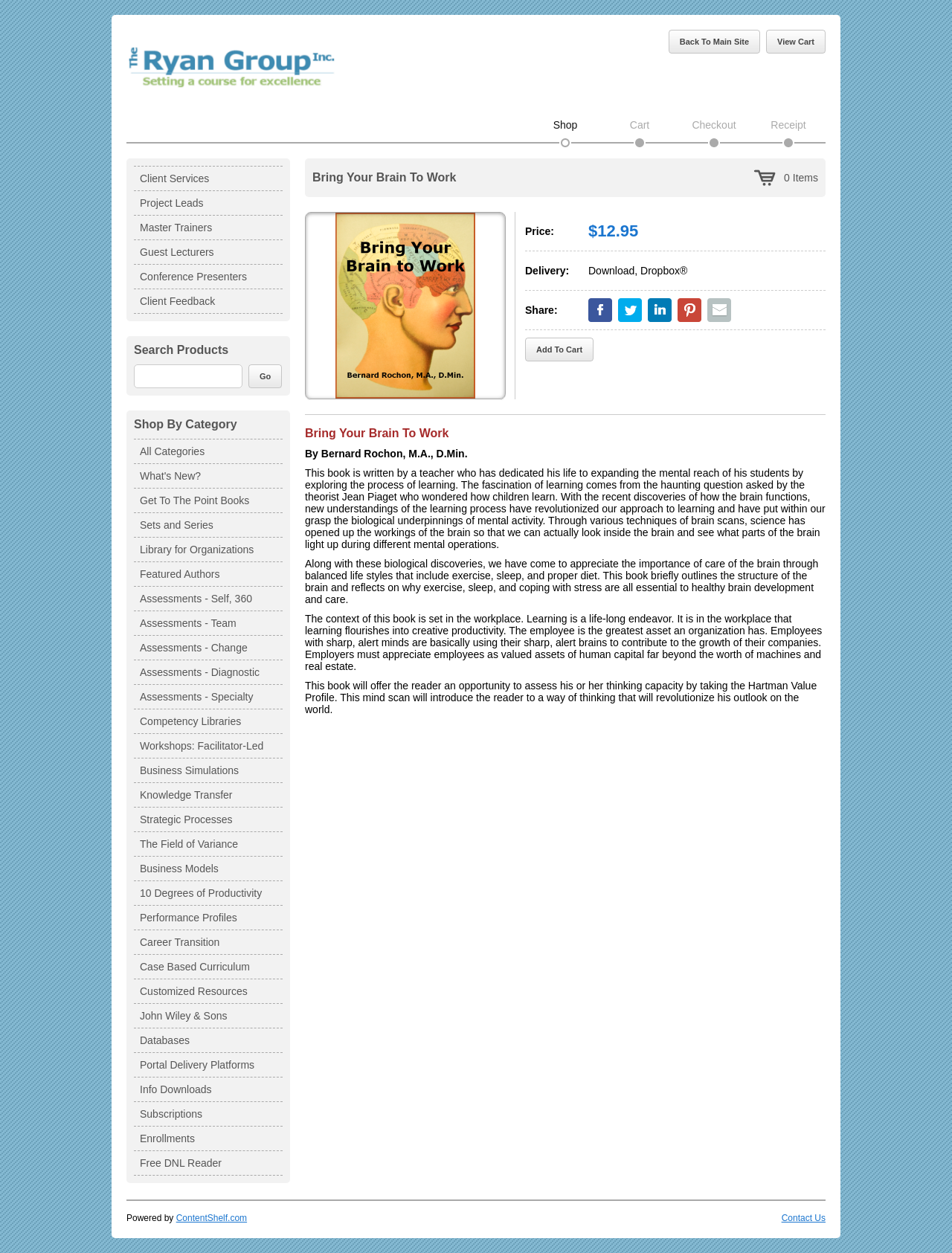Please predict the bounding box coordinates of the element's region where a click is necessary to complete the following instruction: "Go to Client Services". The coordinates should be represented by four float numbers between 0 and 1, i.e., [left, top, right, bottom].

[0.141, 0.133, 0.297, 0.153]